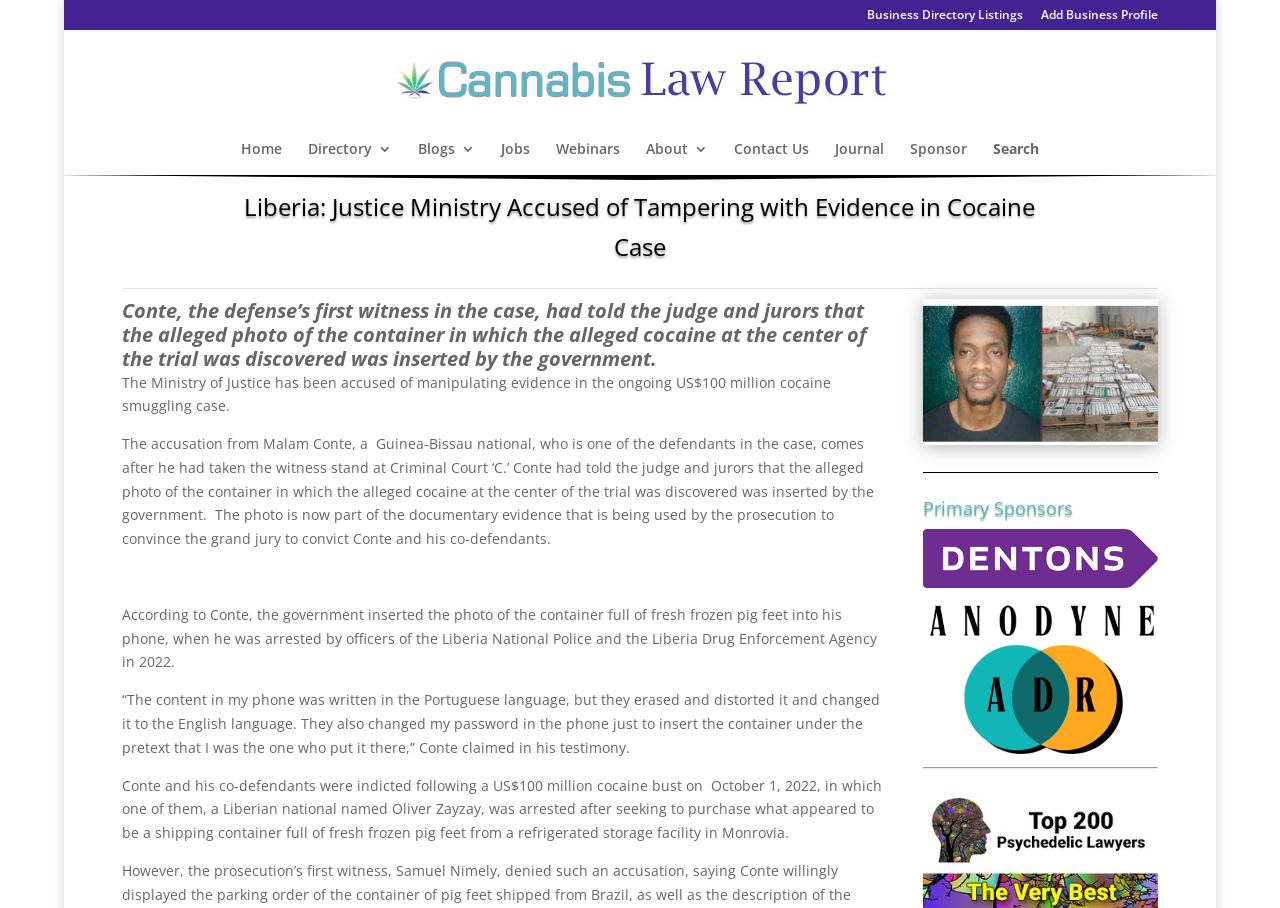Identify the bounding box for the UI element that is described as follows: "Business Directory Listings".

[0.678, 0.01, 0.8, 0.033]